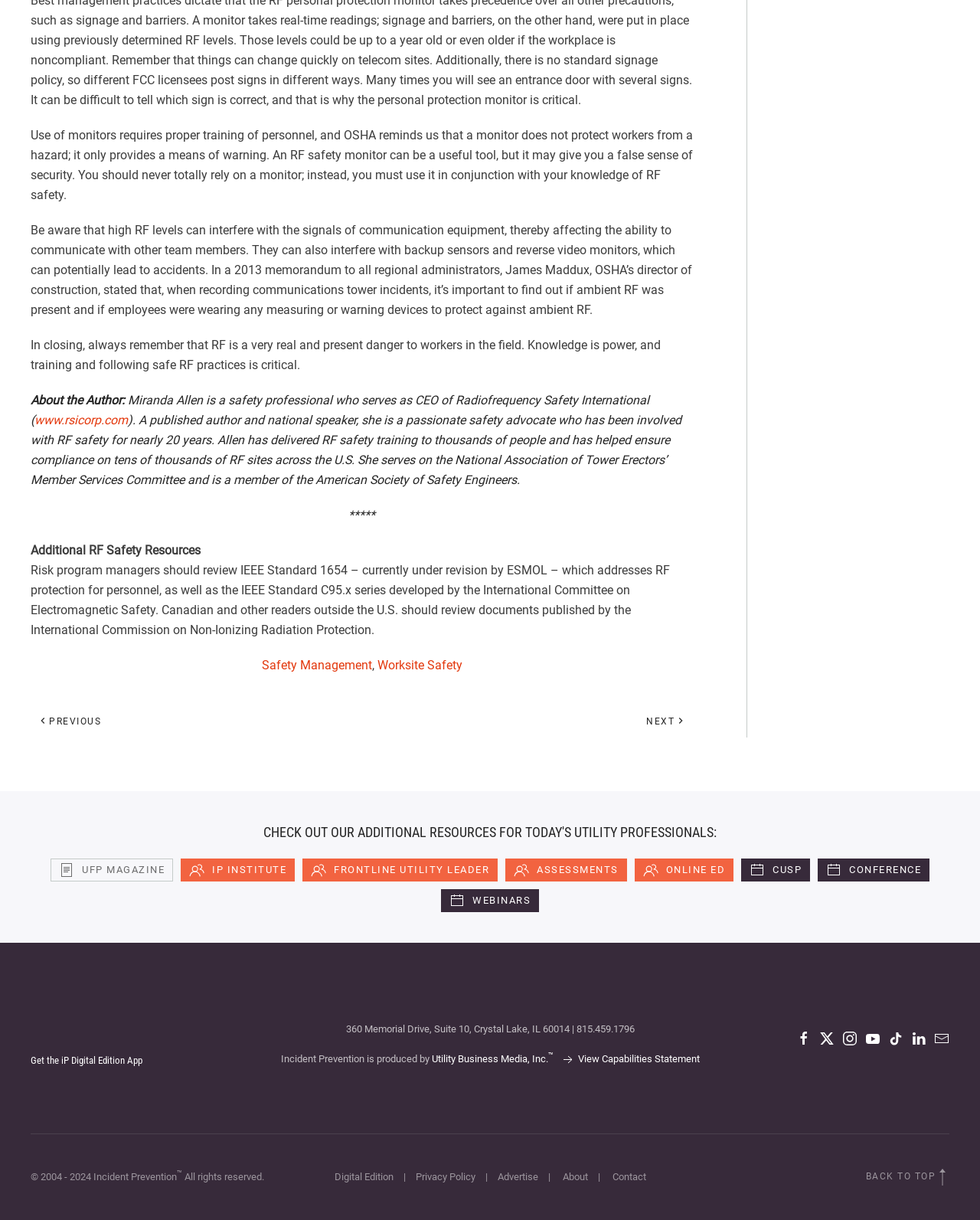Based on the description "Worksite Safety", find the bounding box of the specified UI element.

[0.385, 0.539, 0.471, 0.551]